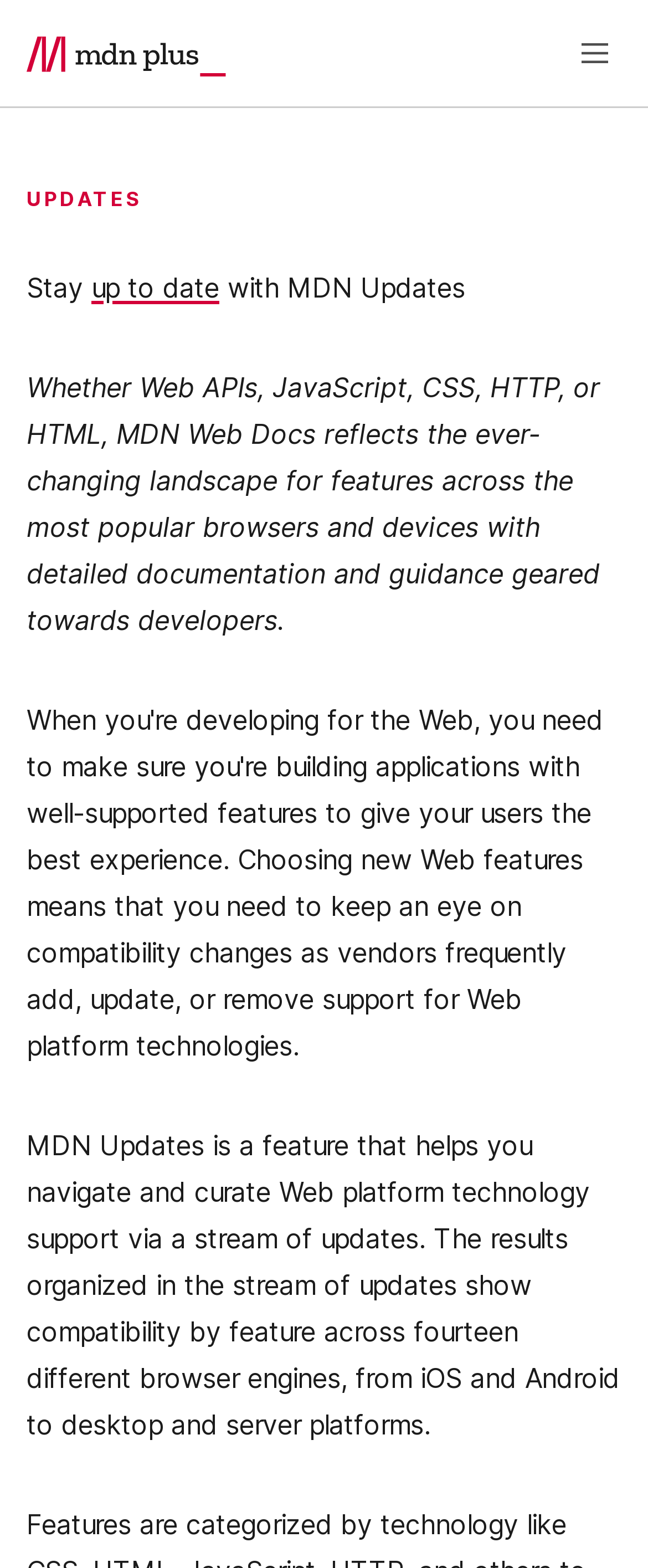Respond to the question below with a single word or phrase:
What is the name of the website?

MDN